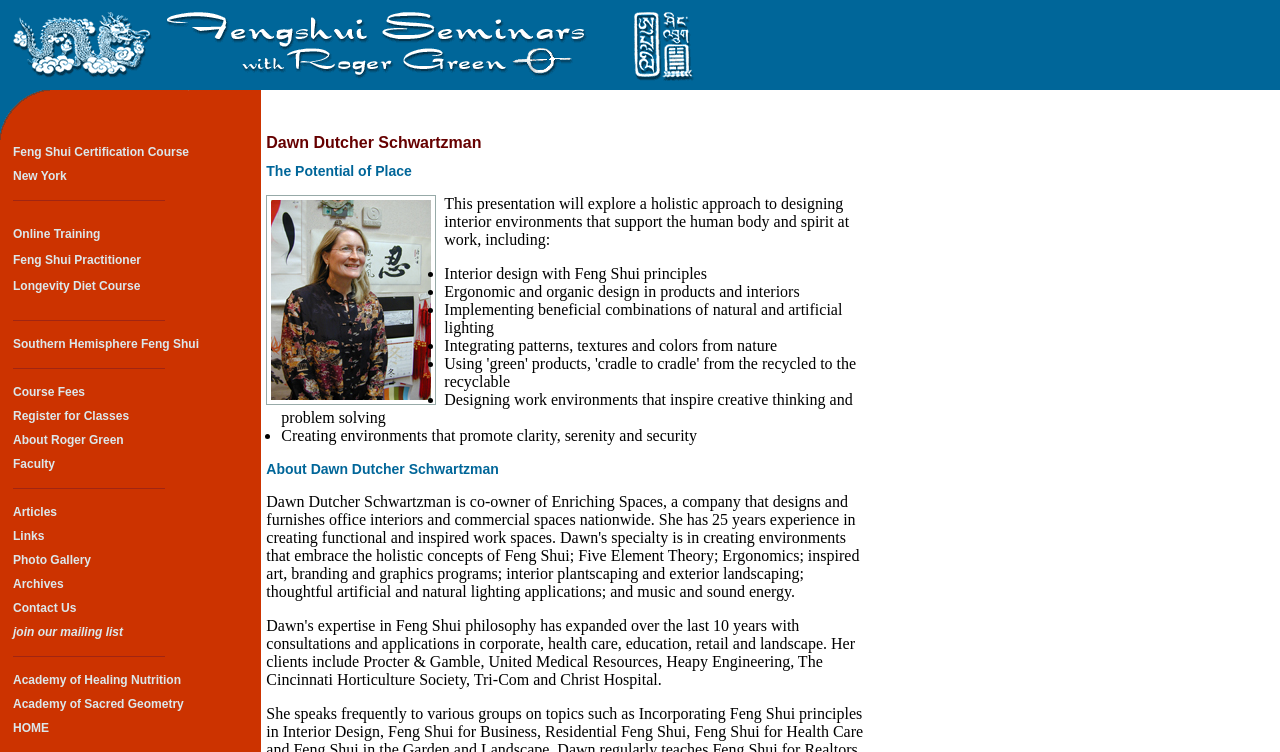Specify the bounding box coordinates of the area to click in order to execute this command: 'Browse Photo Gallery'. The coordinates should consist of four float numbers ranging from 0 to 1, and should be formatted as [left, top, right, bottom].

[0.01, 0.735, 0.071, 0.754]